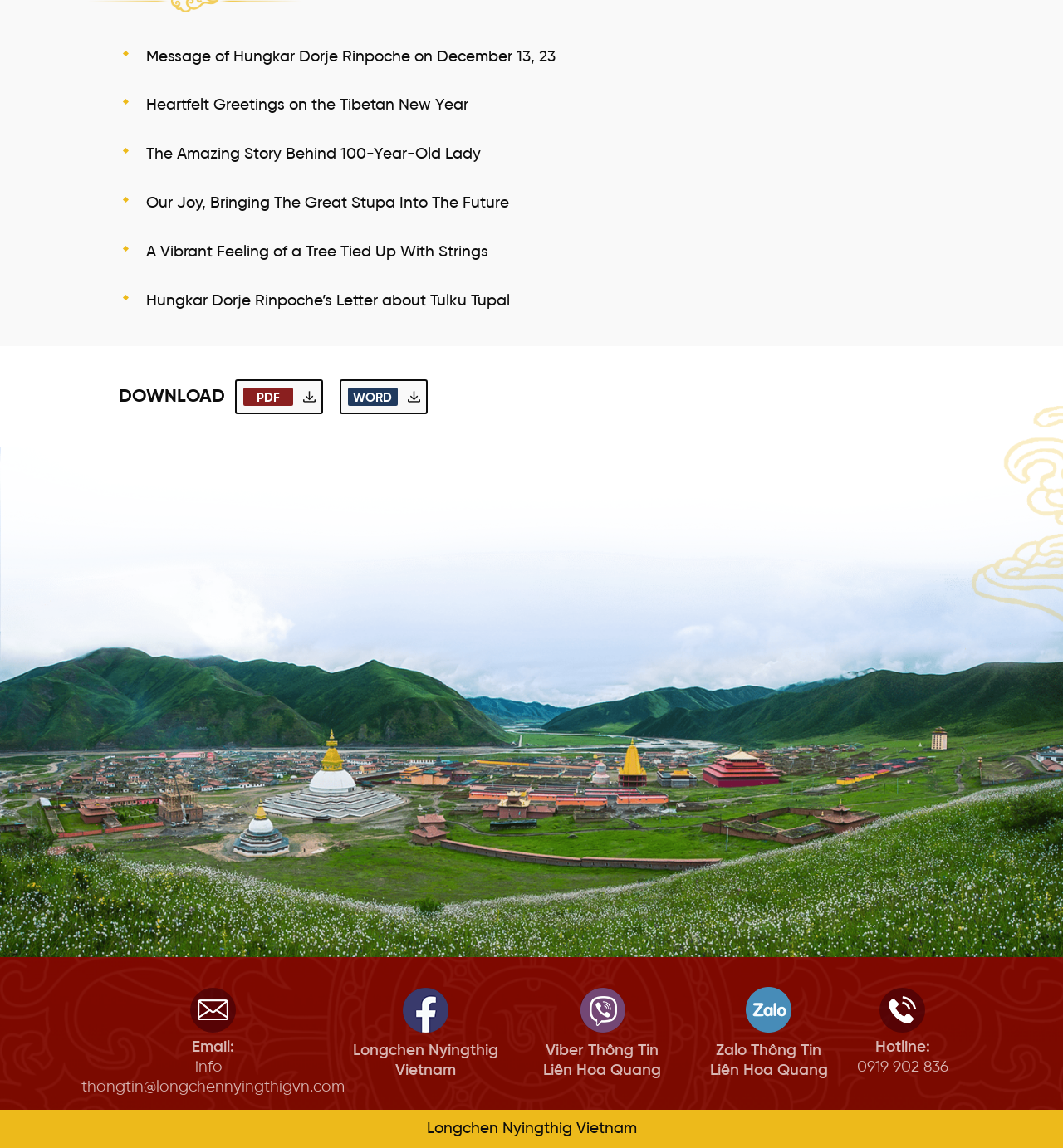What is the main topic of this webpage?
Look at the image and respond with a single word or a short phrase.

Buddhism